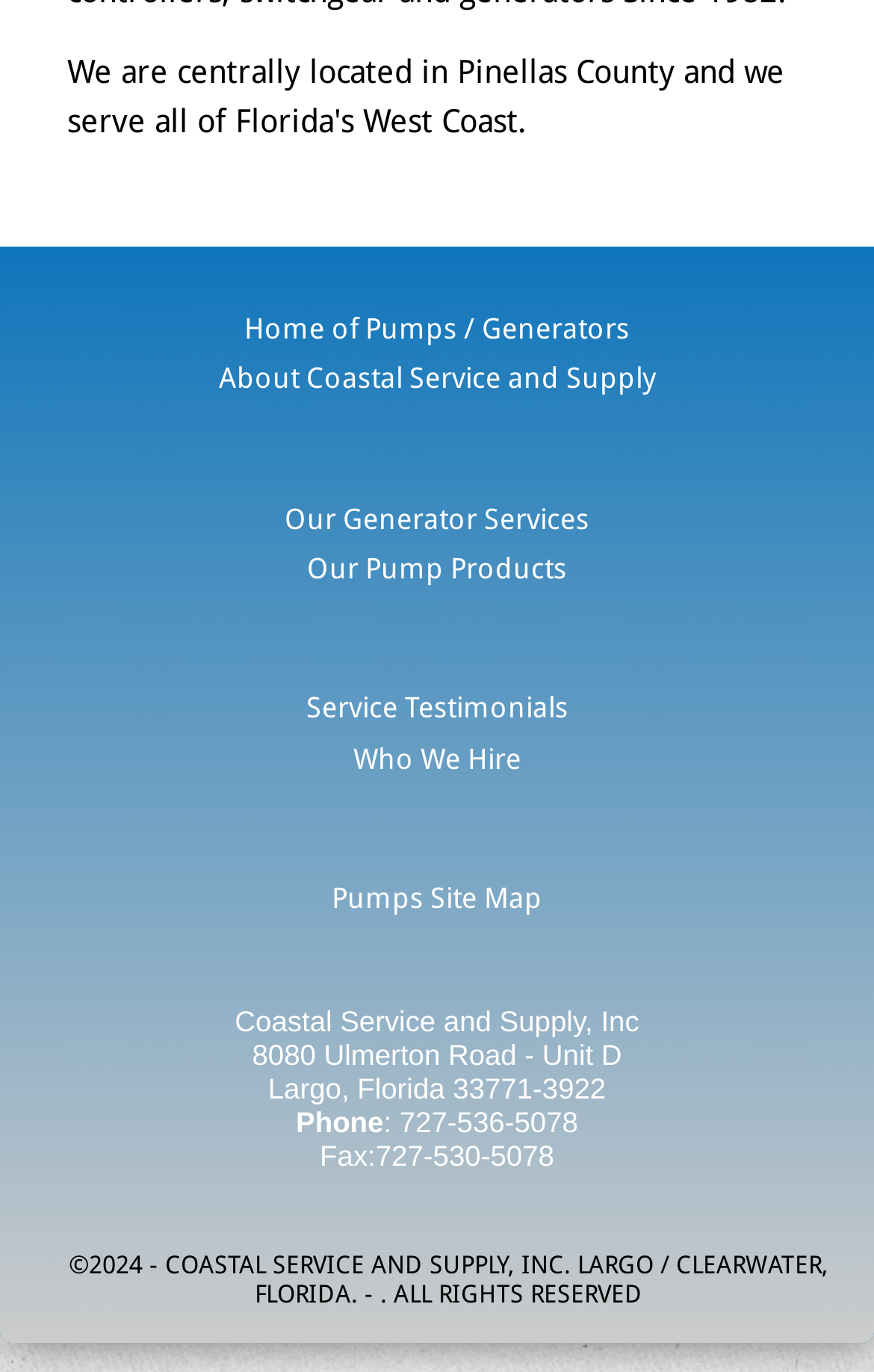Respond to the question below with a single word or phrase:
What is the purpose of the 'Our Generator Services' link?

To learn about generator services